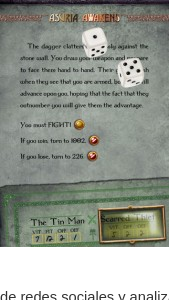Paint a vivid picture of the image with your description.

The image displays a screenshot from the interactive fiction game "Asuria Awakens," developed by Tin Man Games. The scene is set against a dungeon wall, where the player is faced with a decision to engage in combat. Two dice are shown prominently, emphasizing the game's mechanics of chance and strategy.

The accompanying text narrates a tense moment: the protagonist finds themselves cornered, weapon drawn, preparing to face adversaries. The instruction states that the player must choose to fight, with two potential outcomes identified: if the player decides to flee, they are directed to turn to page 188; if they choose to fight and lose, they are advised to turn to page 226. This interactive element highlights the game's blend of narrative and player agency.

At the bottom, the game's title "Asuria Awakens" is displayed, along with the creators' credit, "The Tin Man," featured alongside an ominous character title, "Scarred Hero," underscoring the fantasy-themed narrative. This engaging text setup not only invites players into the action but also reflects the immersive storytelling typical of the genre.